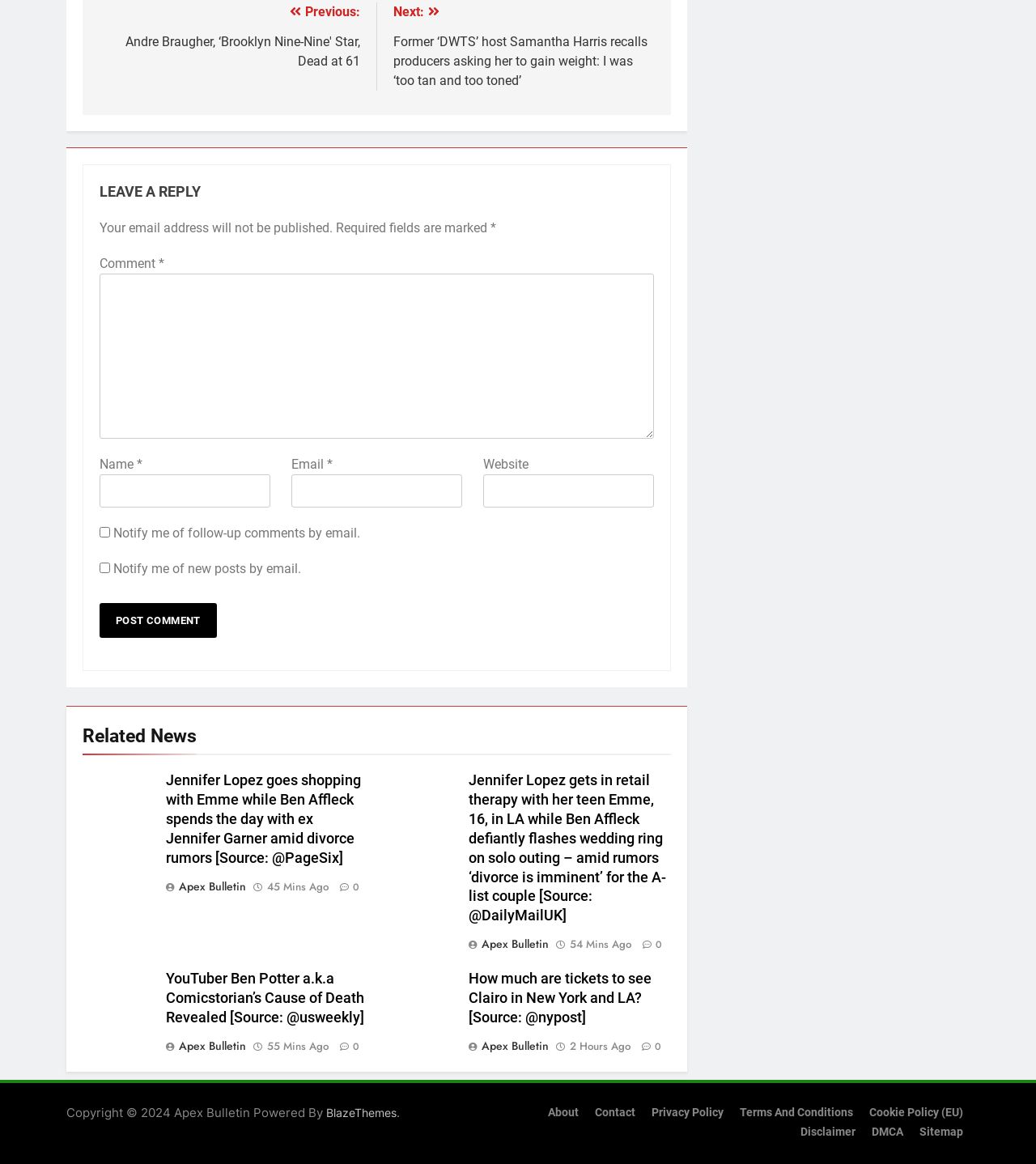Provide a brief response to the question using a single word or phrase: 
What is the copyright year of the webpage?

2024